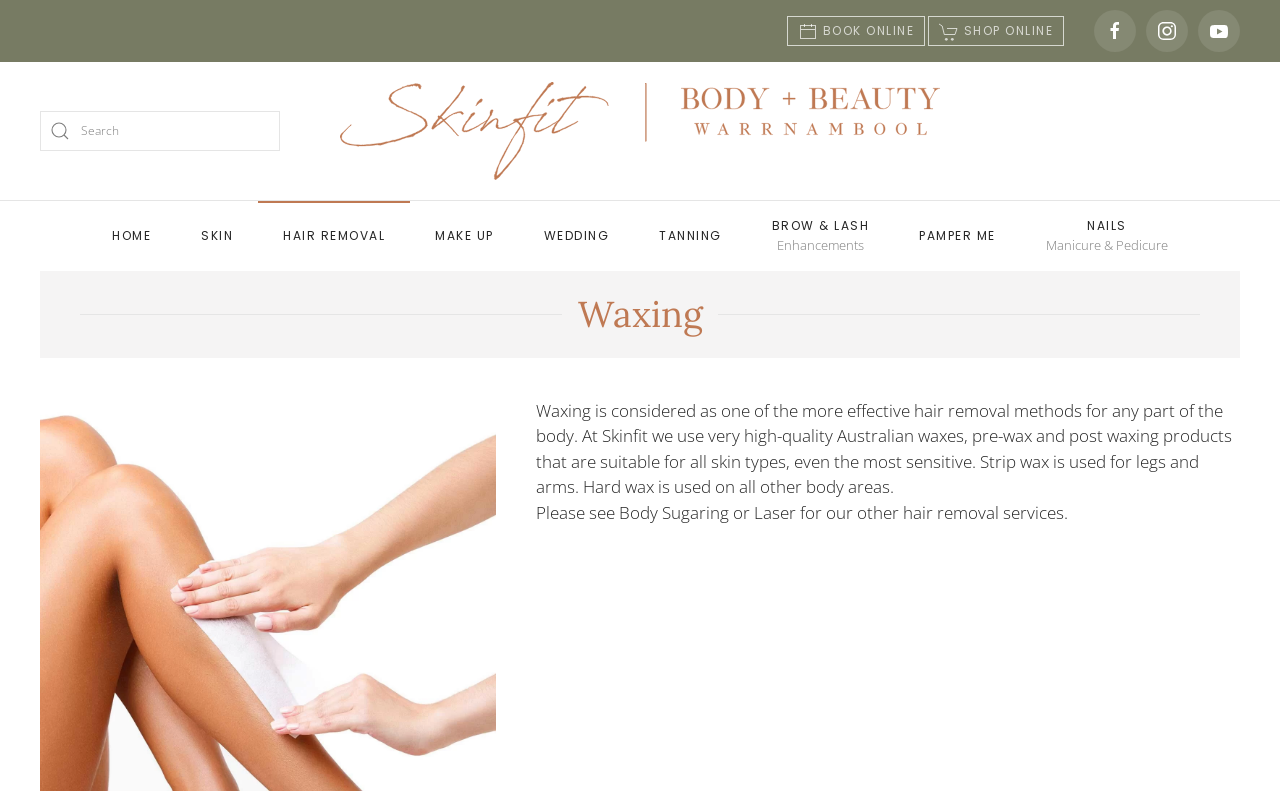Identify the bounding box coordinates for the element you need to click to achieve the following task: "Search for something". Provide the bounding box coordinates as four float numbers between 0 and 1, in the form [left, top, right, bottom].

[0.031, 0.14, 0.219, 0.191]